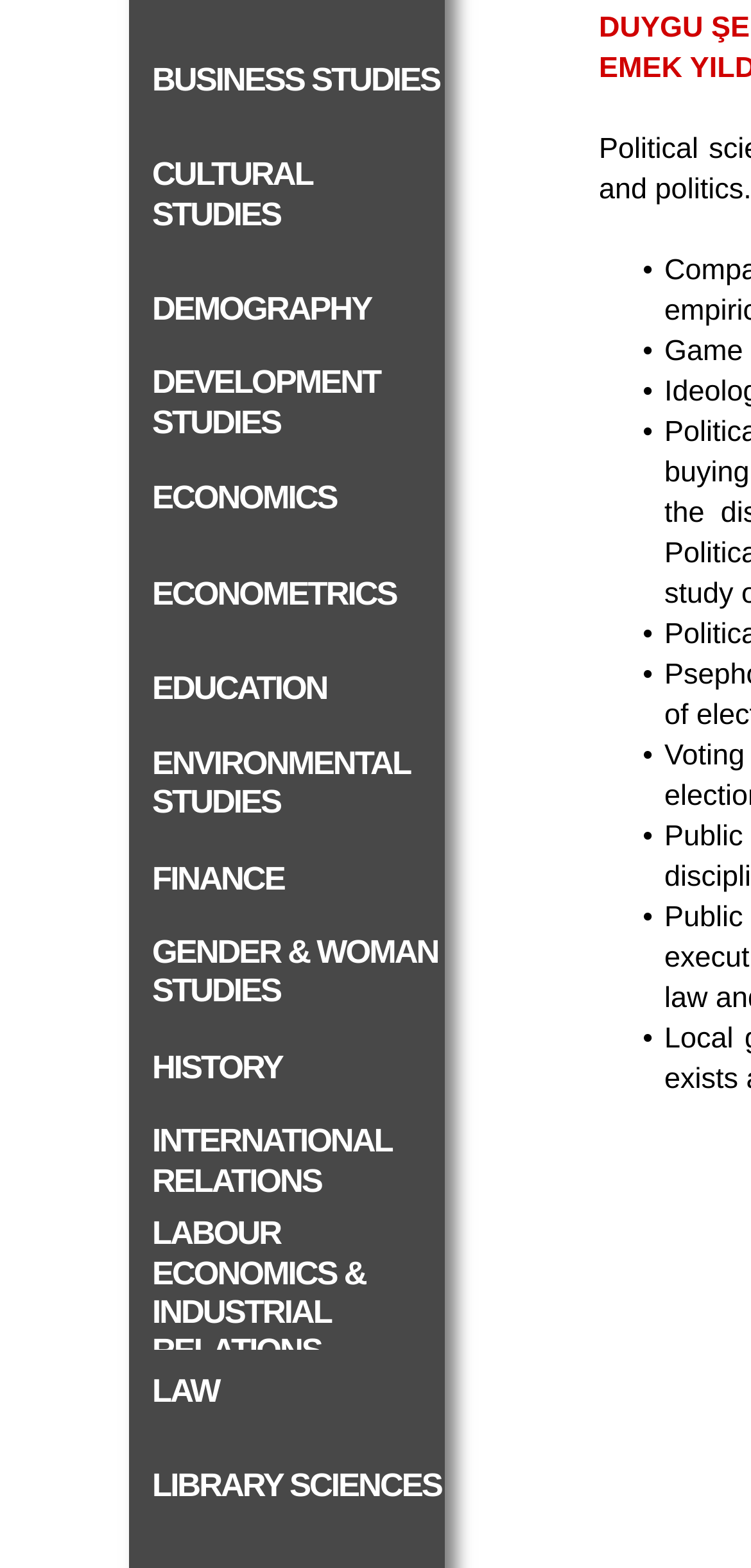Based on the element description: "ENVIRONMENTAL STUDIES", identify the UI element and provide its bounding box coordinates. Use four float numbers between 0 and 1, [left, top, right, bottom].

[0.172, 0.473, 0.592, 0.534]